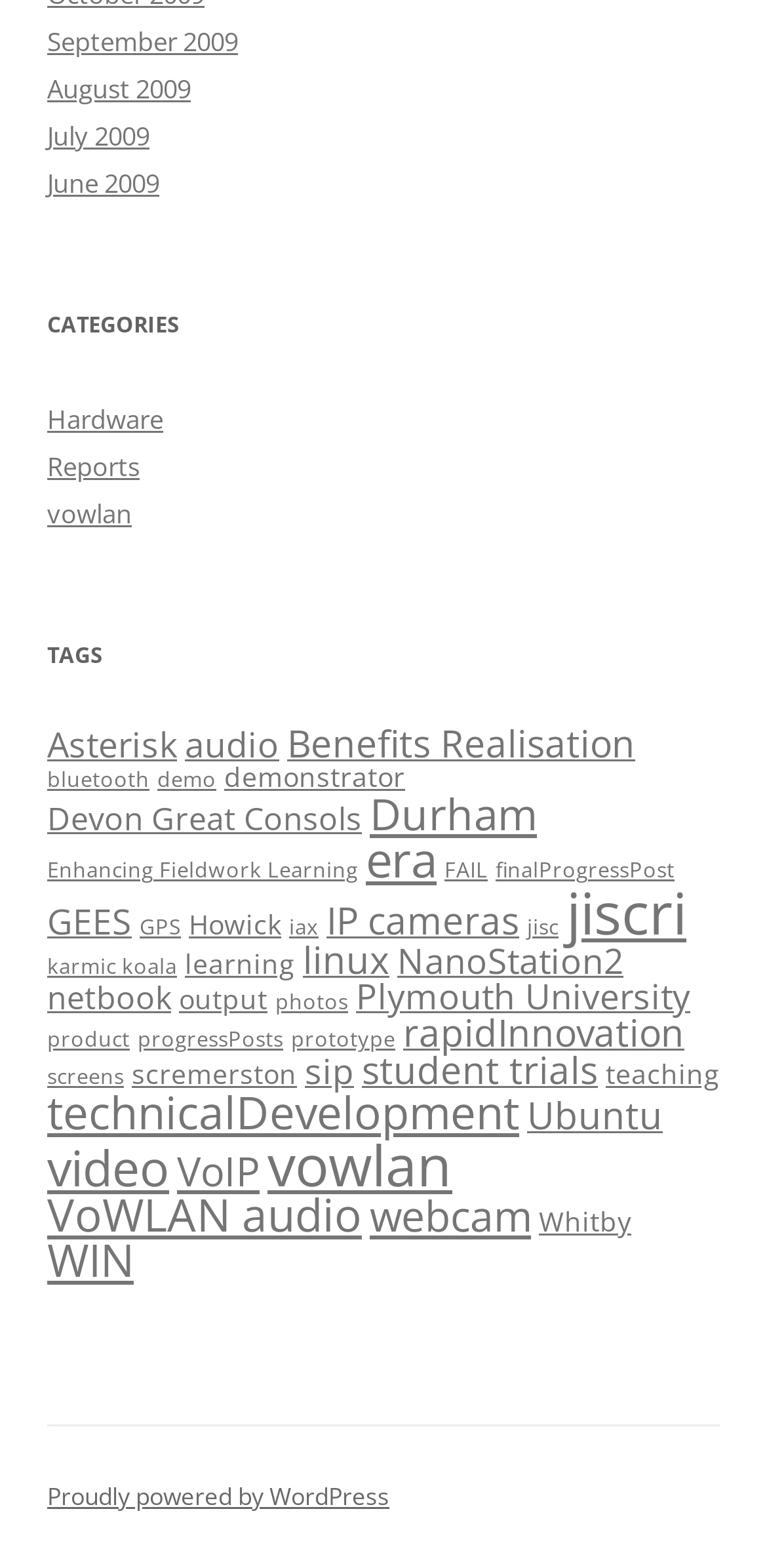What is the most popular tag?
Kindly give a detailed and elaborate answer to the question.

I scanned the list of tags and found that 'jiscri' has the highest number of items associated with it, which is 22.